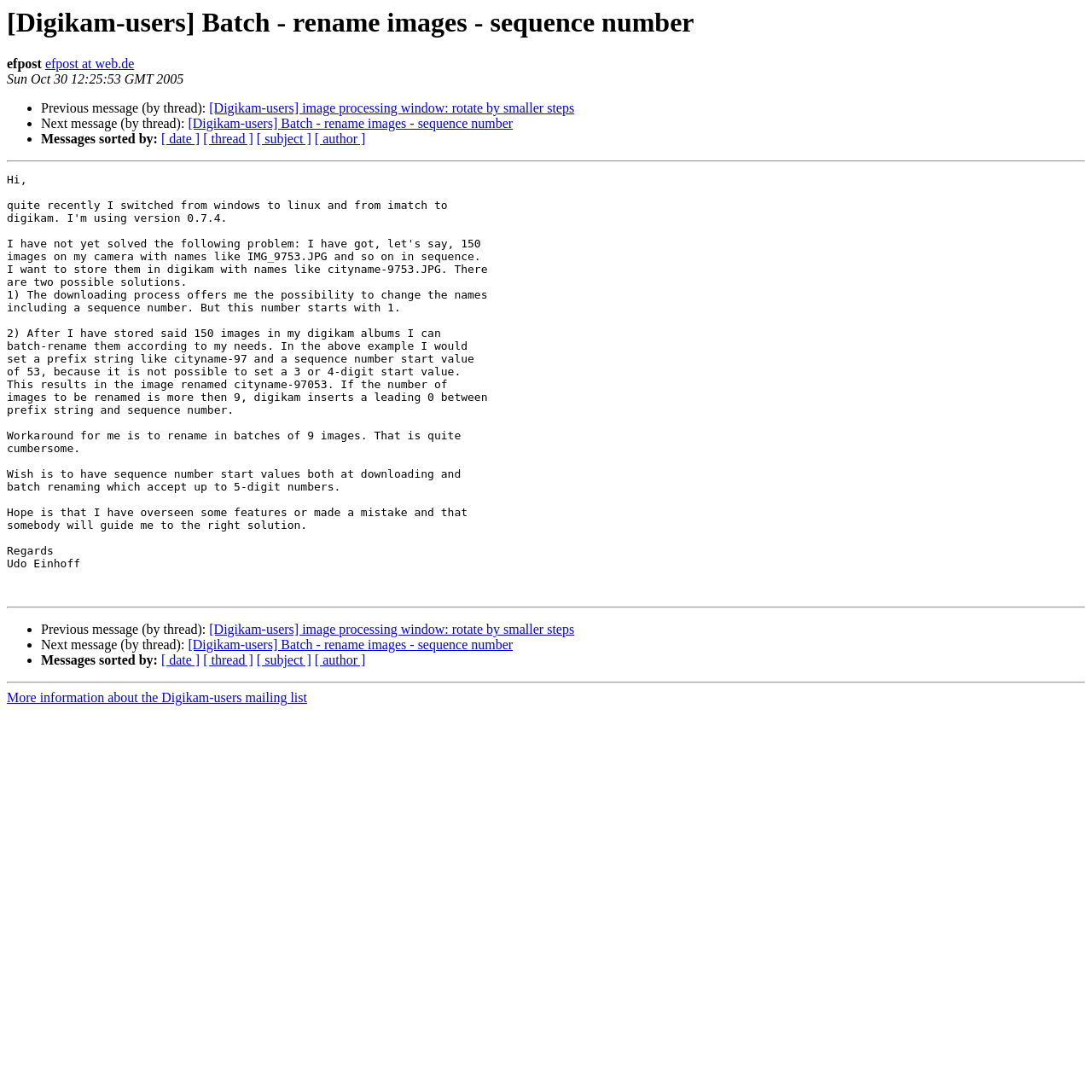Can you provide the bounding box coordinates for the element that should be clicked to implement the instruction: "Sort messages by date"?

[0.148, 0.121, 0.183, 0.134]